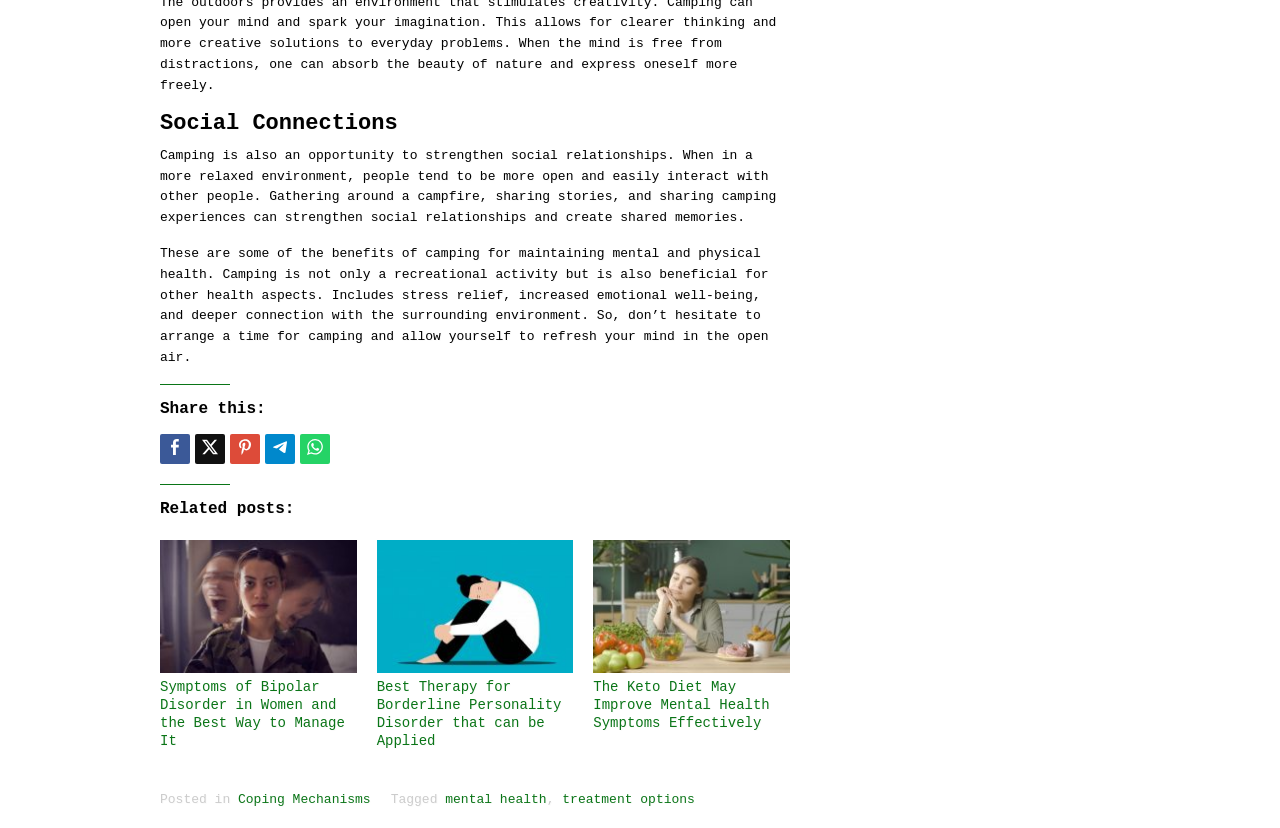Given the description: "title="Tweet this"", determine the bounding box coordinates of the UI element. The coordinates should be formatted as four float numbers between 0 and 1, [left, top, right, bottom].

[0.152, 0.525, 0.176, 0.561]